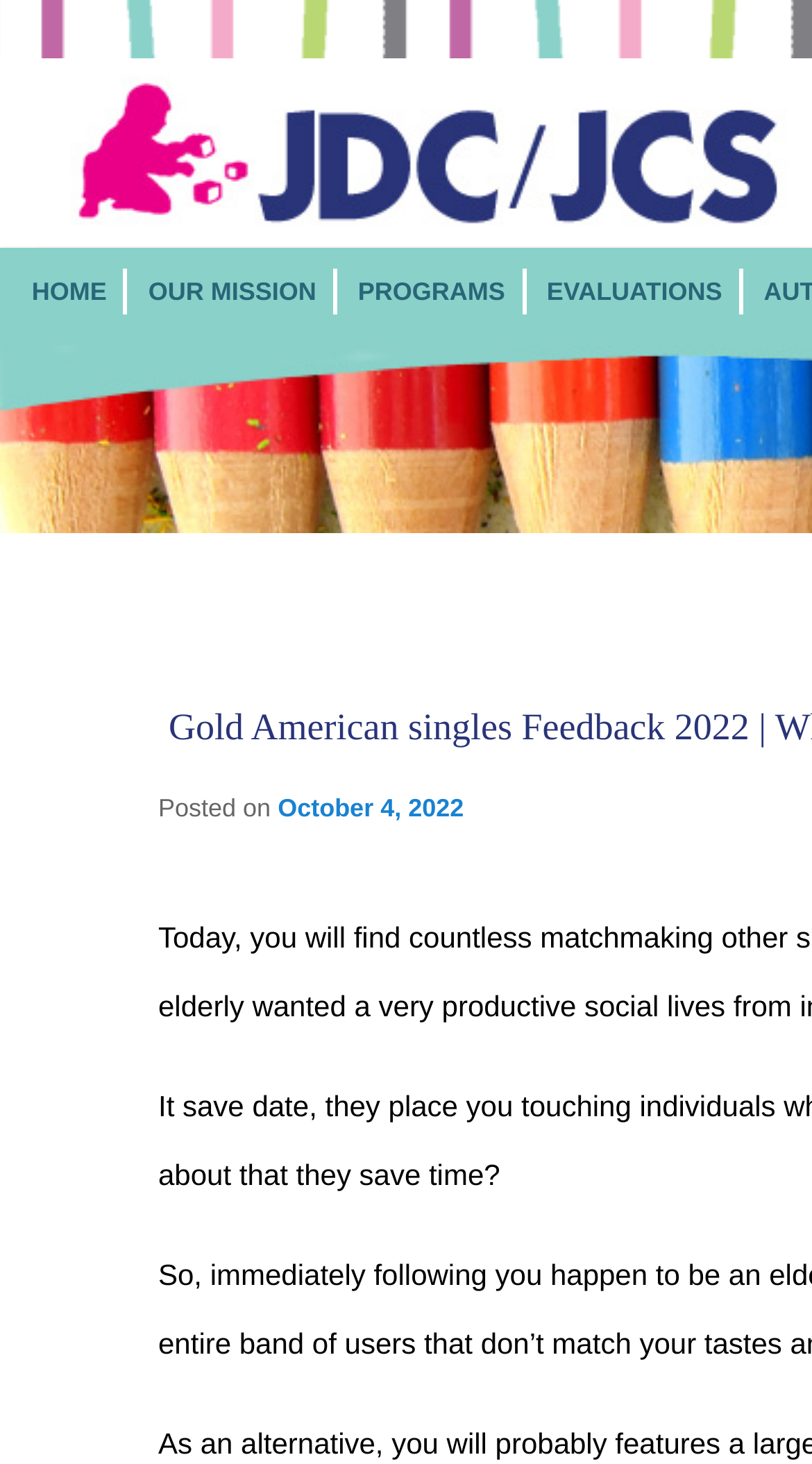How many main navigation links are there?
Please use the image to provide a one-word or short phrase answer.

4